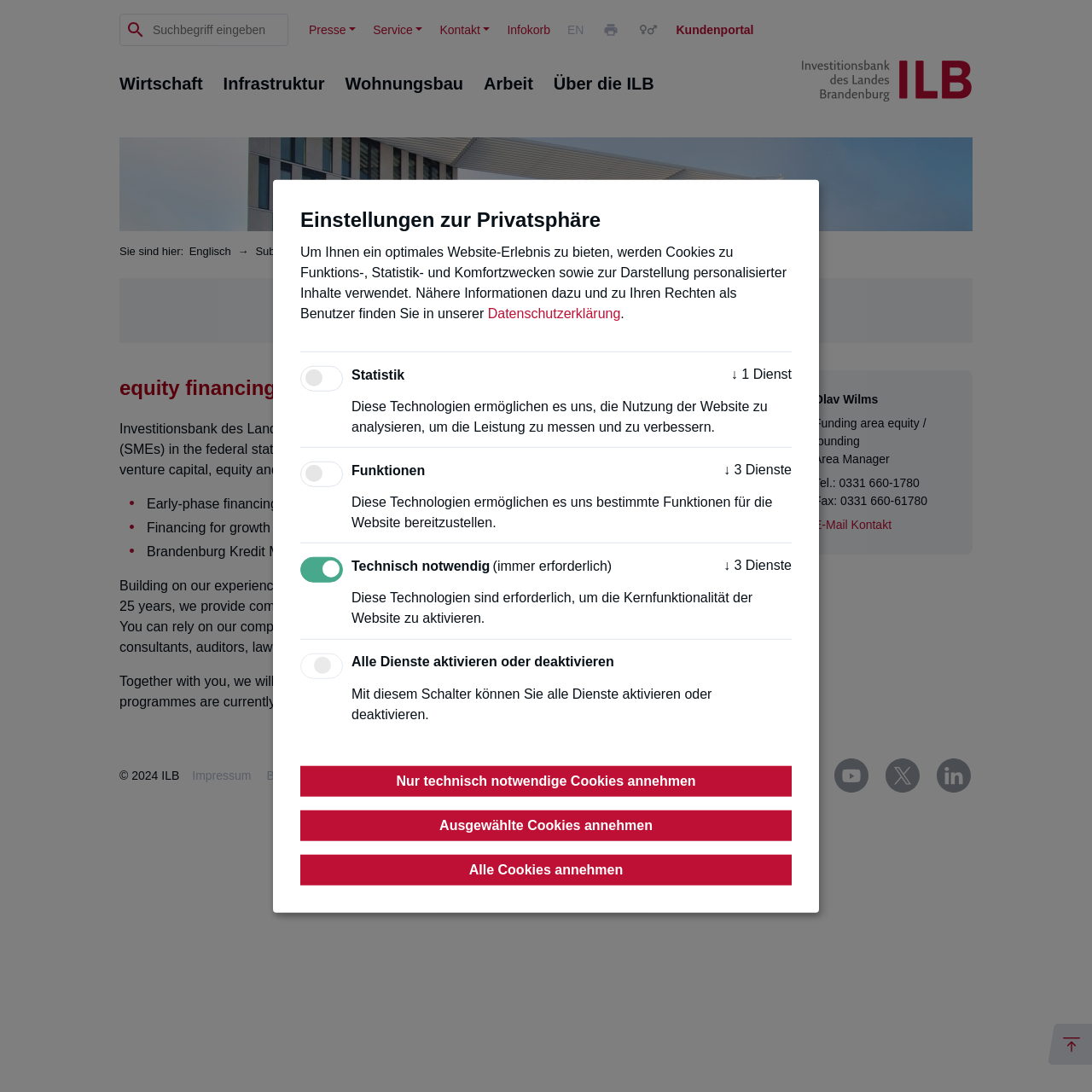Can you specify the bounding box coordinates for the region that should be clicked to fulfill this instruction: "Explore the 'Wholesale BPA Free Double Wall Stainless Steel Insulated Narrow Mouth Sports Custom Water Drink Bottles with Bamboo Lid' product".

None